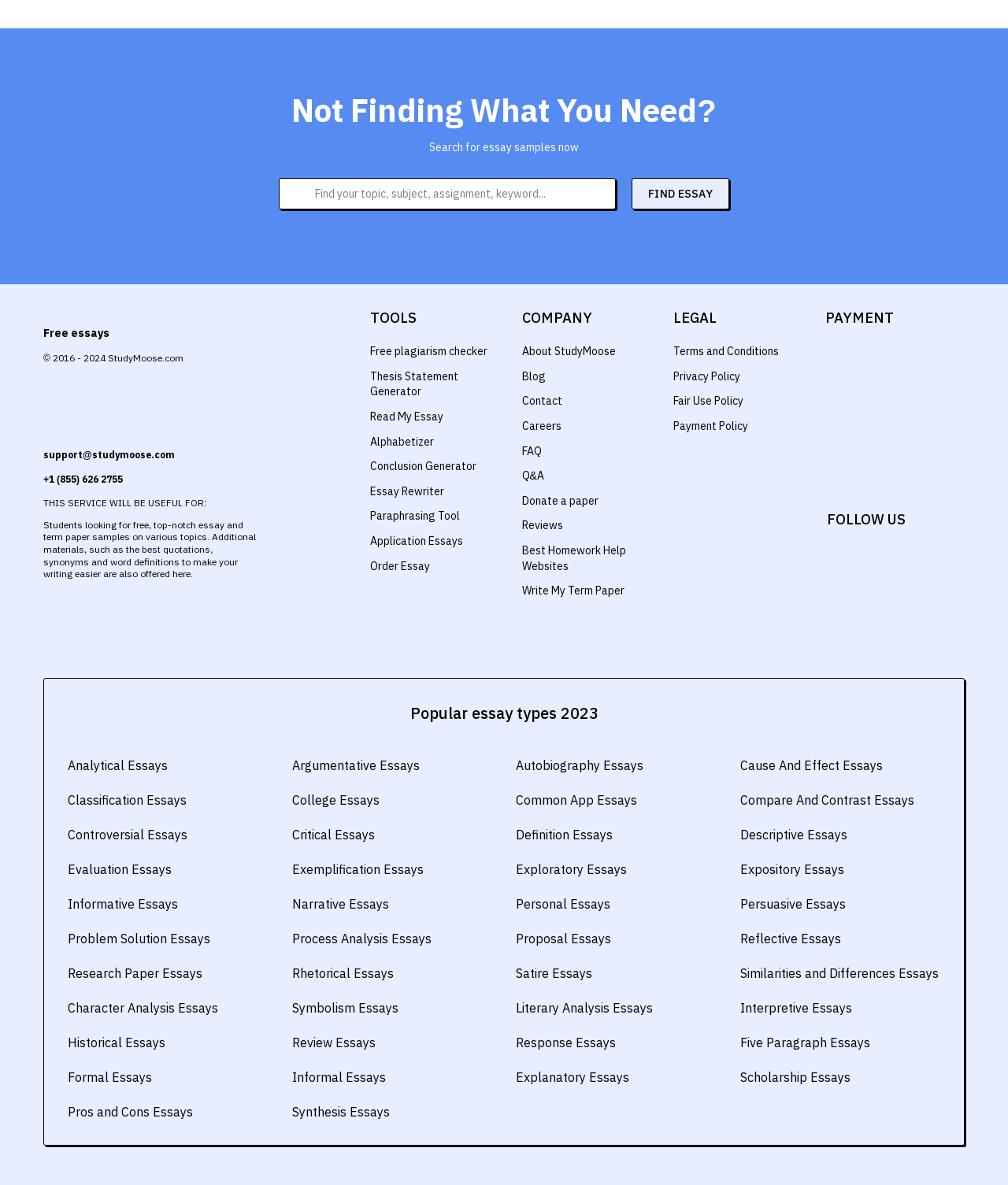Please specify the bounding box coordinates of the region to click in order to perform the following instruction: "Check free essays".

[0.043, 0.275, 0.109, 0.287]